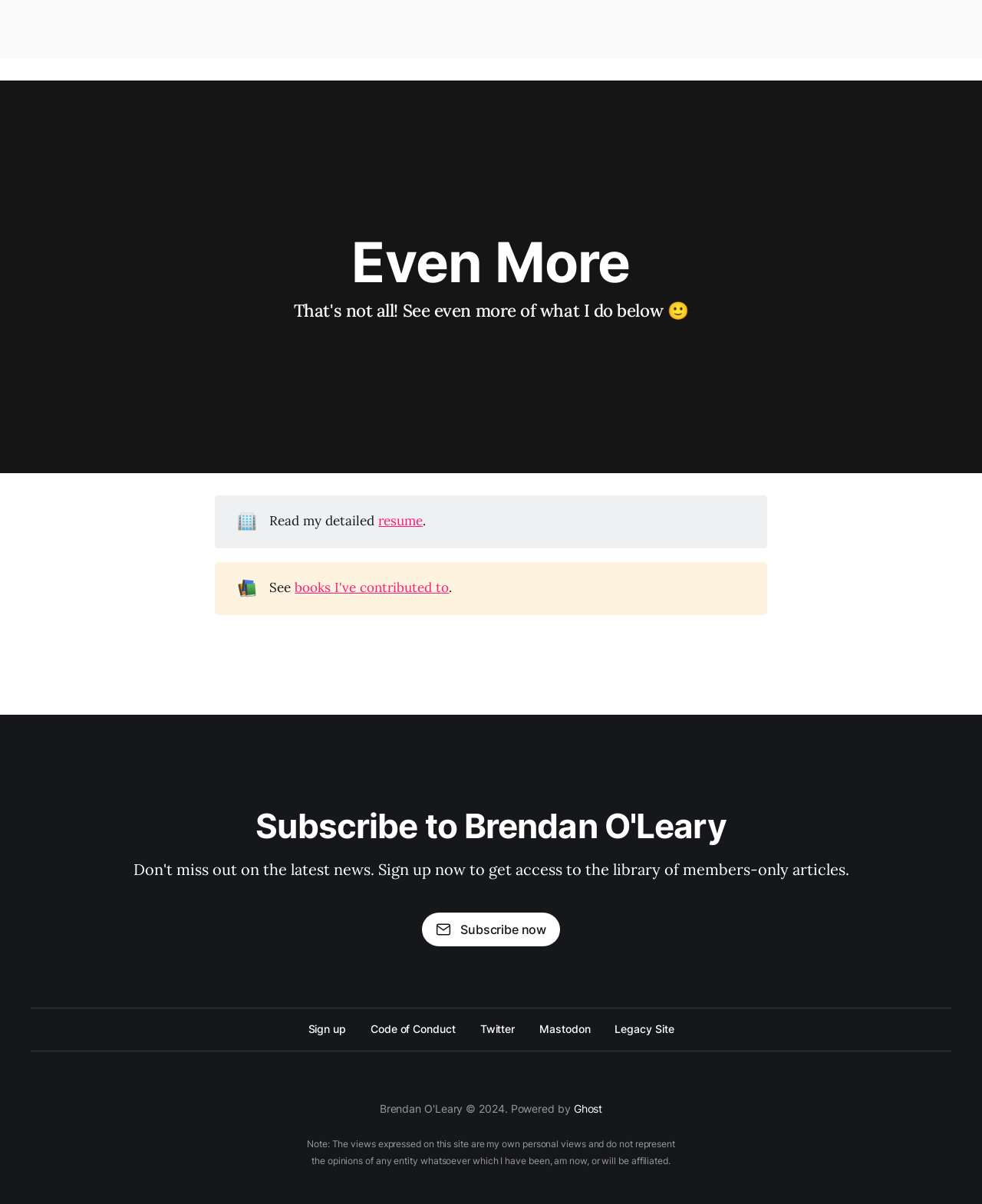Please locate the bounding box coordinates of the region I need to click to follow this instruction: "Visit Twitter".

[0.489, 0.848, 0.524, 0.862]